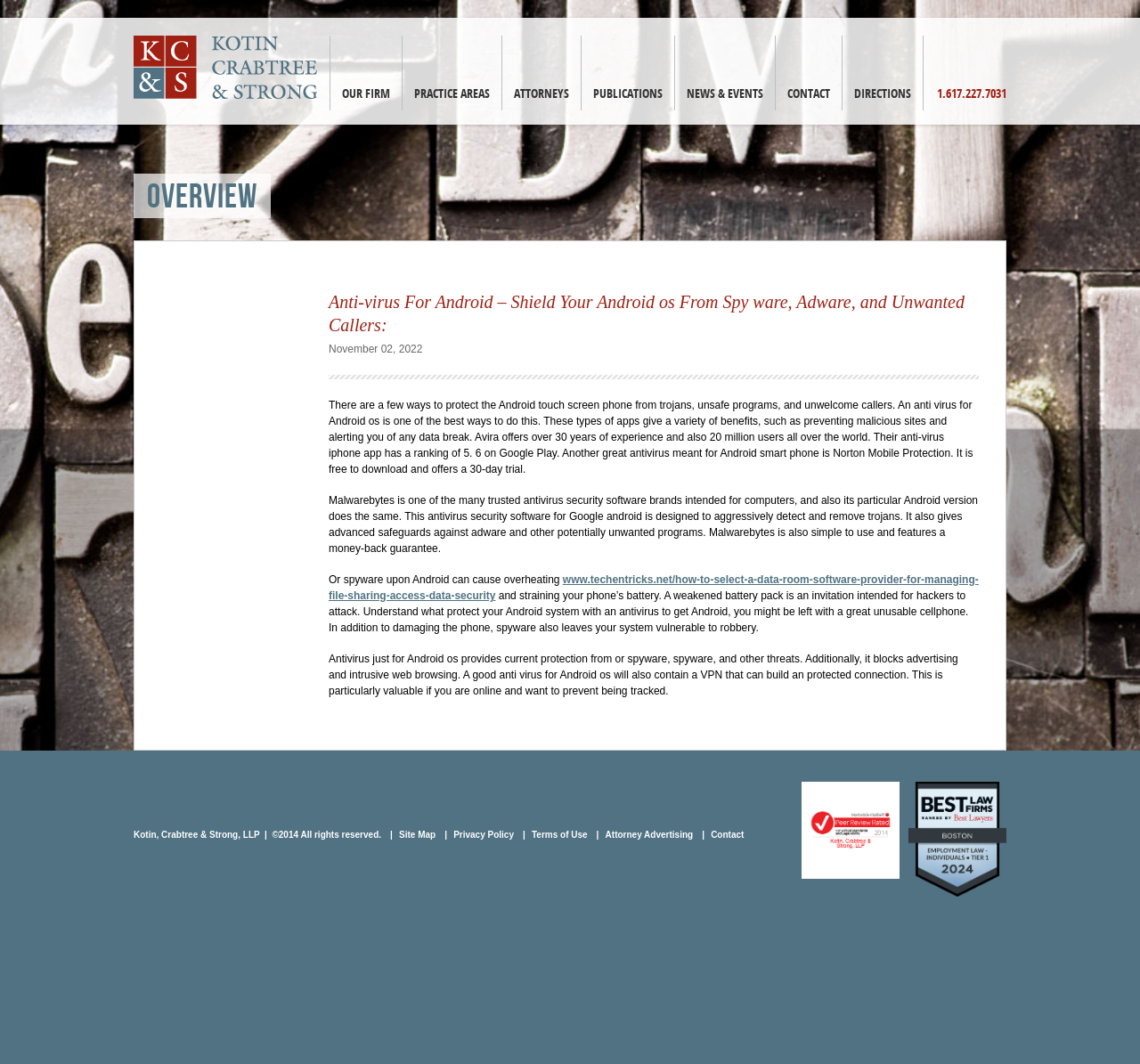Find and extract the text of the primary heading on the webpage.

Anti-virus For Android – Shield Your Android os From Spy ware, Adware, and Unwanted Callers: